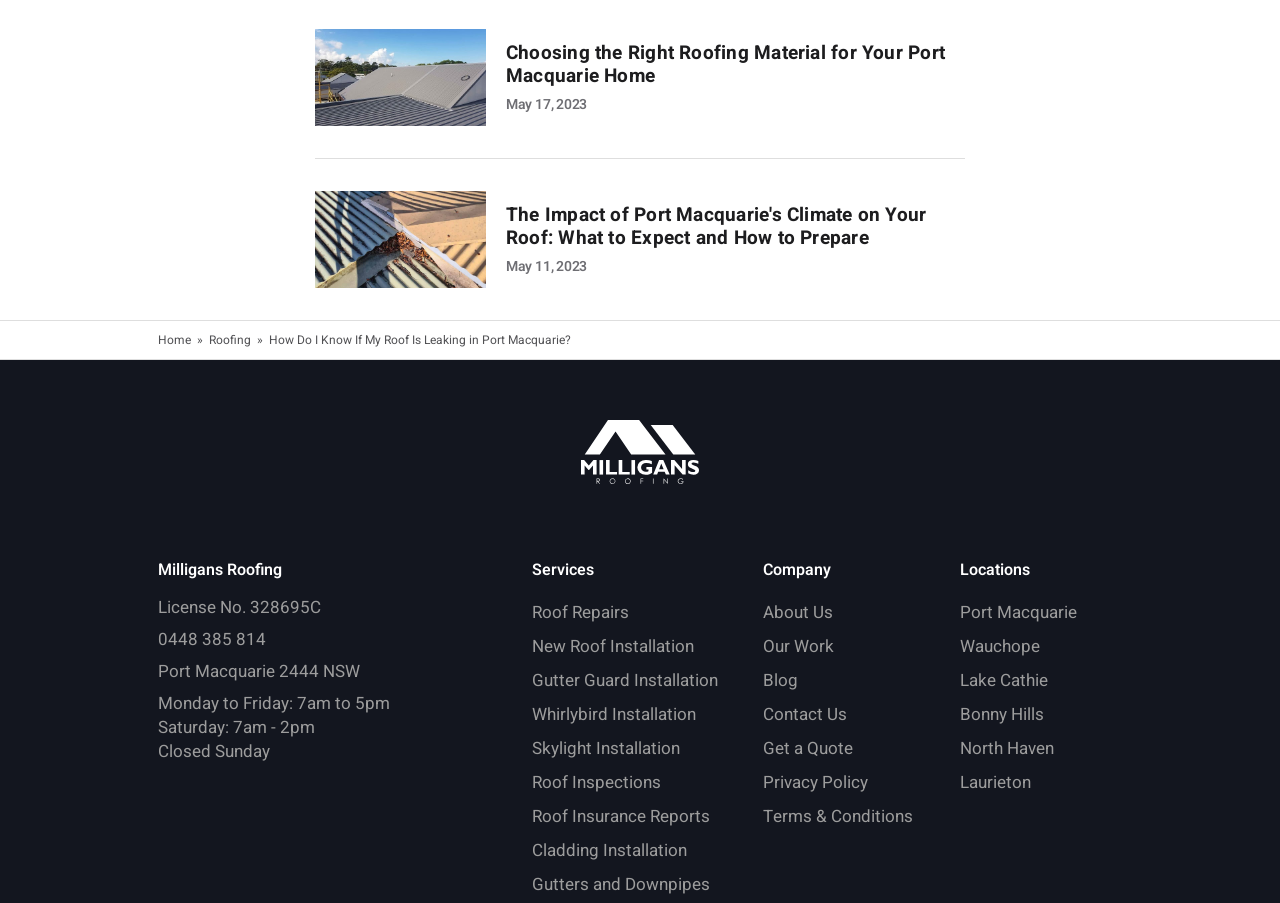Find the bounding box of the web element that fits this description: "Get The Recipe".

None